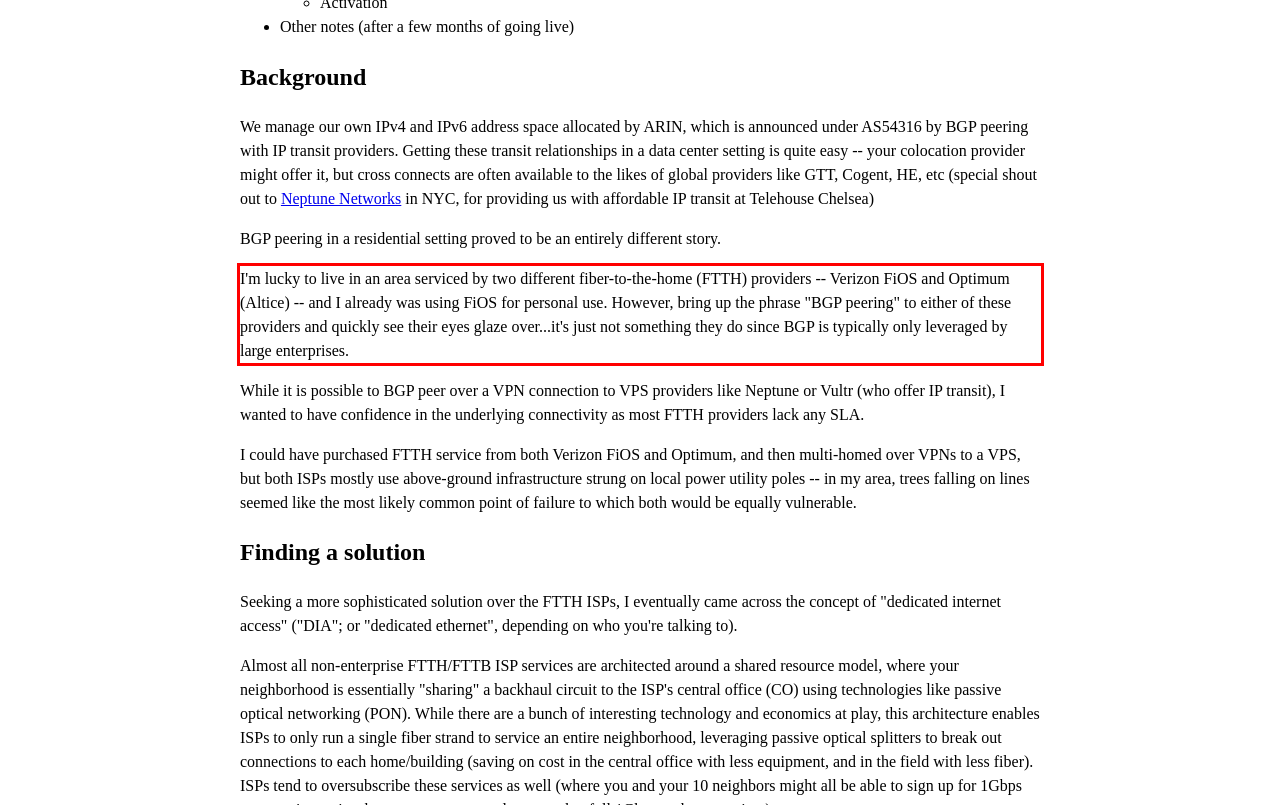With the given screenshot of a webpage, locate the red rectangle bounding box and extract the text content using OCR.

I'm lucky to live in an area serviced by two different fiber-to-the-home (FTTH) providers -- Verizon FiOS and Optimum (Altice) -- and I already was using FiOS for personal use. However, bring up the phrase "BGP peering" to either of these providers and quickly see their eyes glaze over...it's just not something they do since BGP is typically only leveraged by large enterprises.